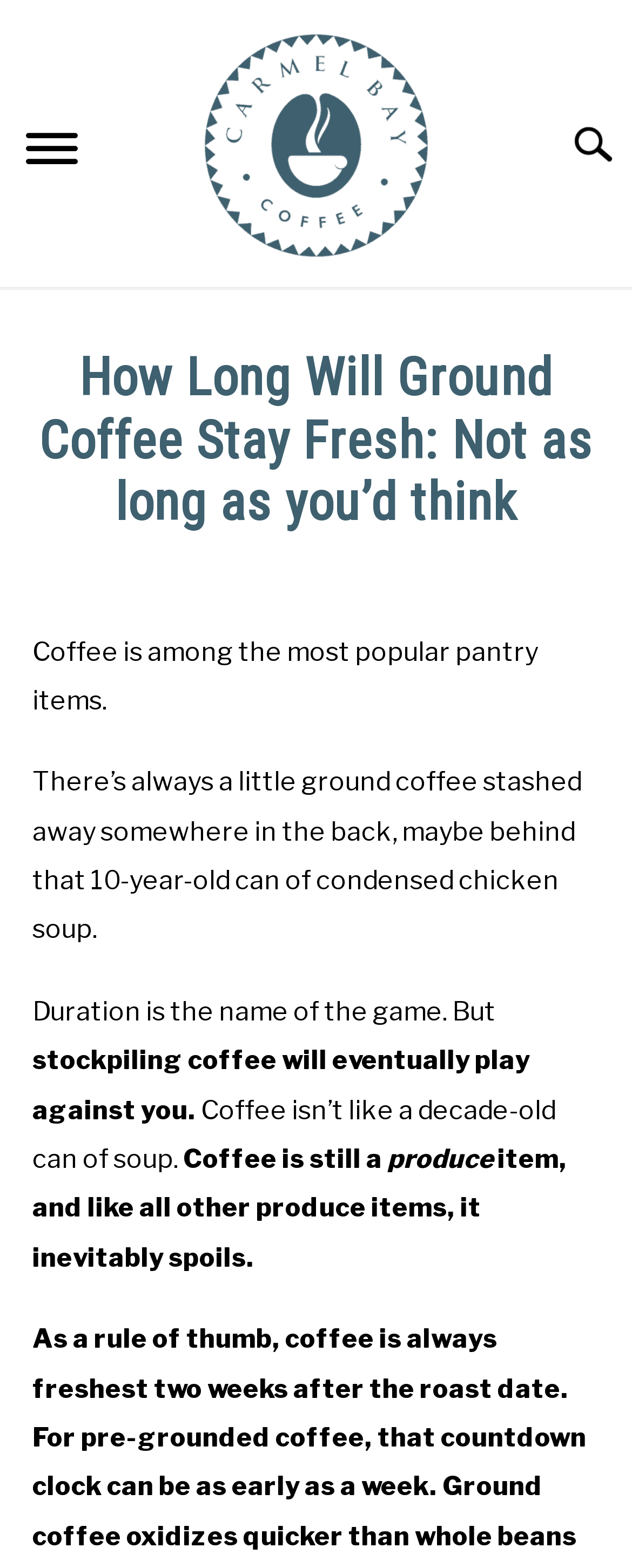Show the bounding box coordinates for the HTML element described as: "Brewing".

[0.0, 0.302, 1.0, 0.351]